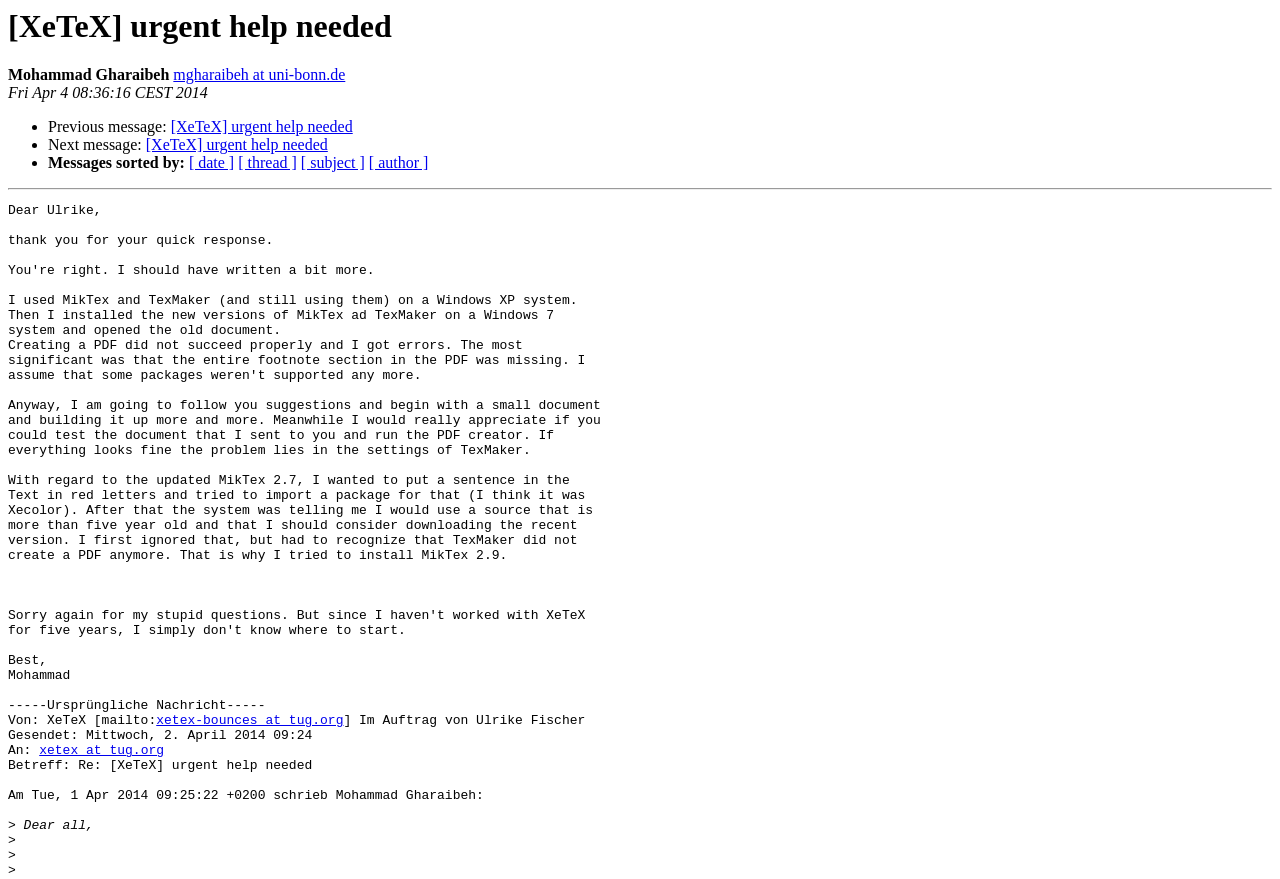Explain the webpage in detail, including its primary components.

This webpage appears to be an archived email thread or forum post. At the top, there is a heading that reads "[XeTeX] urgent help needed" which is also the title of the webpage. Below the heading, there is the name "Mohammad Gharaibeh" followed by an email address "mgharaibeh at uni-bonn.de". The date "Fri Apr 4 08:36:16 CEST 2014" is displayed below the email address.

The main content of the webpage is a message thread. There are three list markers, each followed by a link to the same thread title "[XeTeX] urgent help needed" and a label indicating "Previous message:", "Next message:", and another "Next message:". Below these links, there is a section labeled "Messages sorted by:" with four links to sort the messages by "date", "thread", "subject", and "author".

A horizontal separator line divides the top section from the bottom section. In the bottom section, there is an email address "xetex-bounces at tug.org" followed by a block of text that appears to be an email header, including the sender's name "Ulrike Fischer" and the recipient's email address "xetex at tug.org". The email body starts with a quote from a previous message, followed by a response from the sender. The response is a short message that reads "Dear all,".